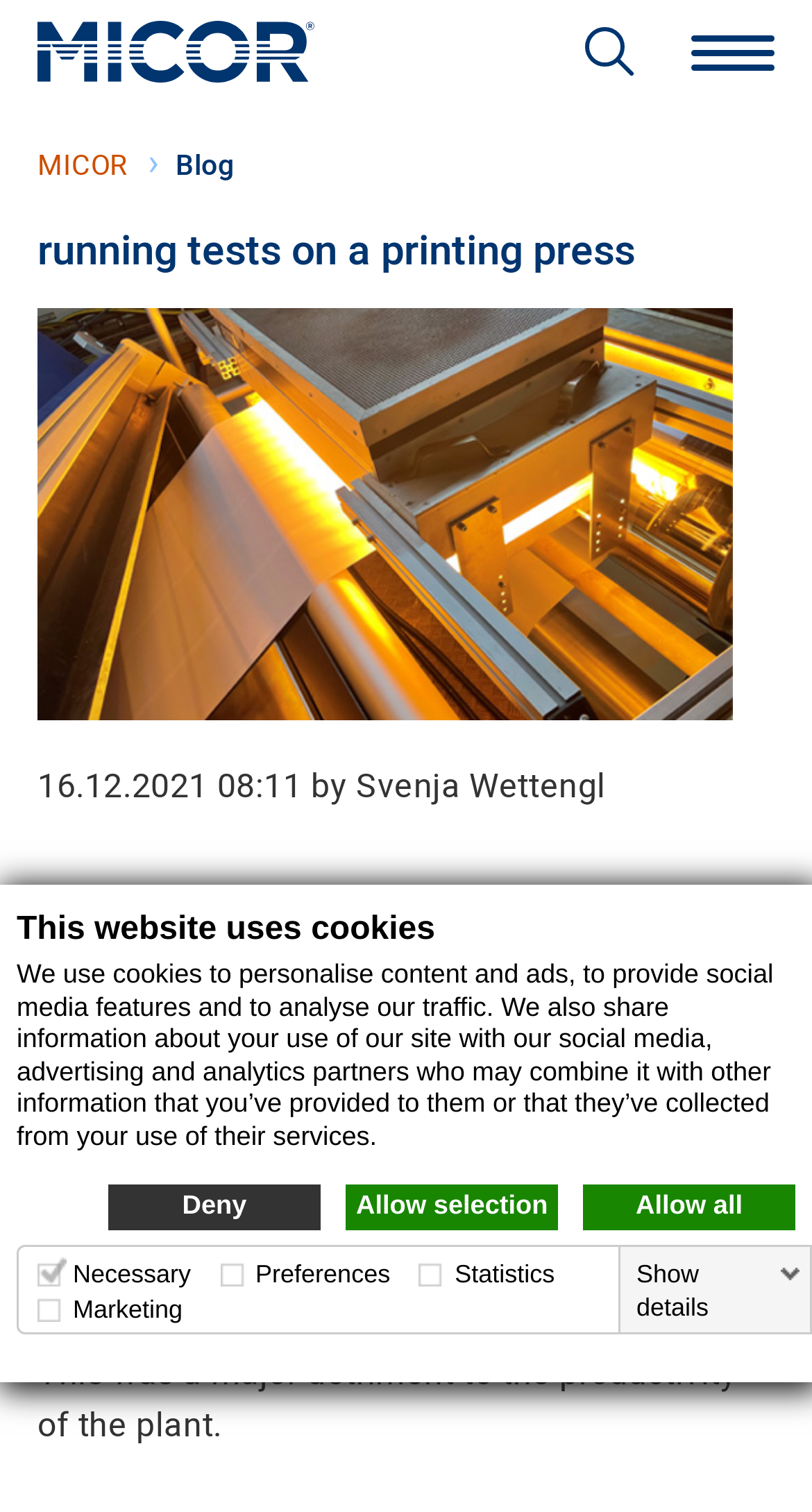Use a single word or phrase to answer the question: Who is the author of the latest article?

Svenja Wettengl